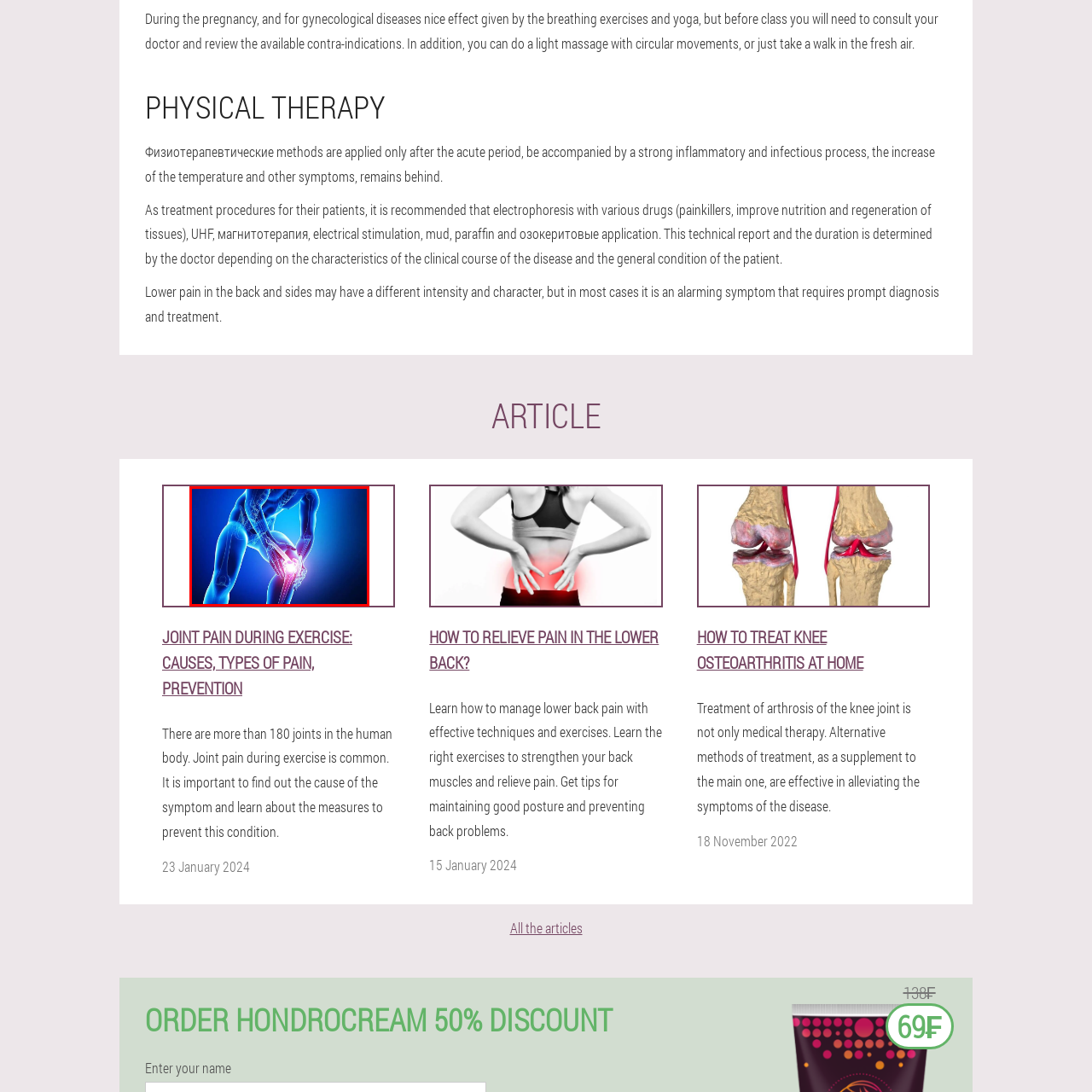What is the purpose of the glowing red effect?
Please examine the image highlighted within the red bounding box and respond to the question using a single word or phrase based on the image.

Highlighting areas of discomfort